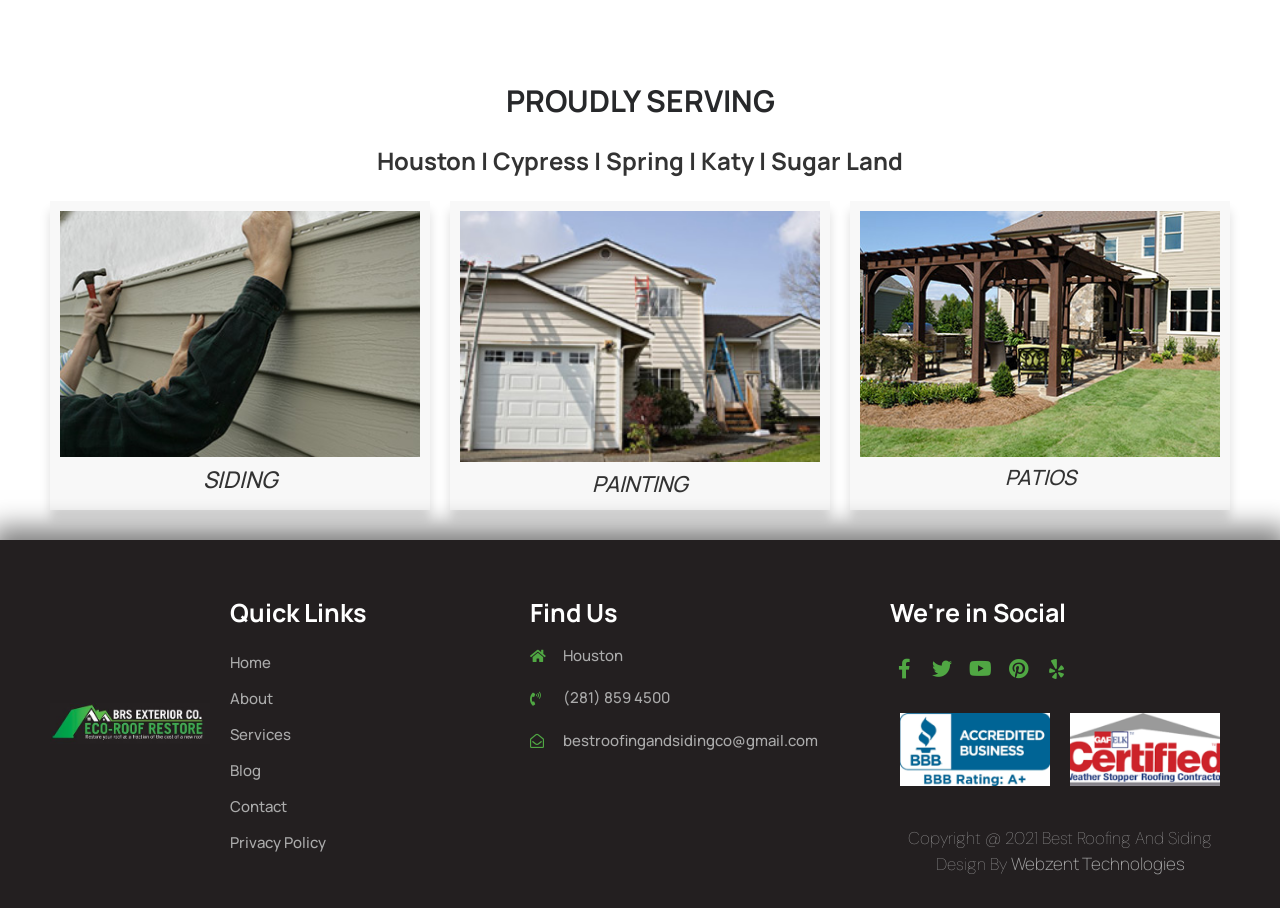Indicate the bounding box coordinates of the clickable region to achieve the following instruction: "Click on the Siding link."

[0.047, 0.233, 0.328, 0.503]